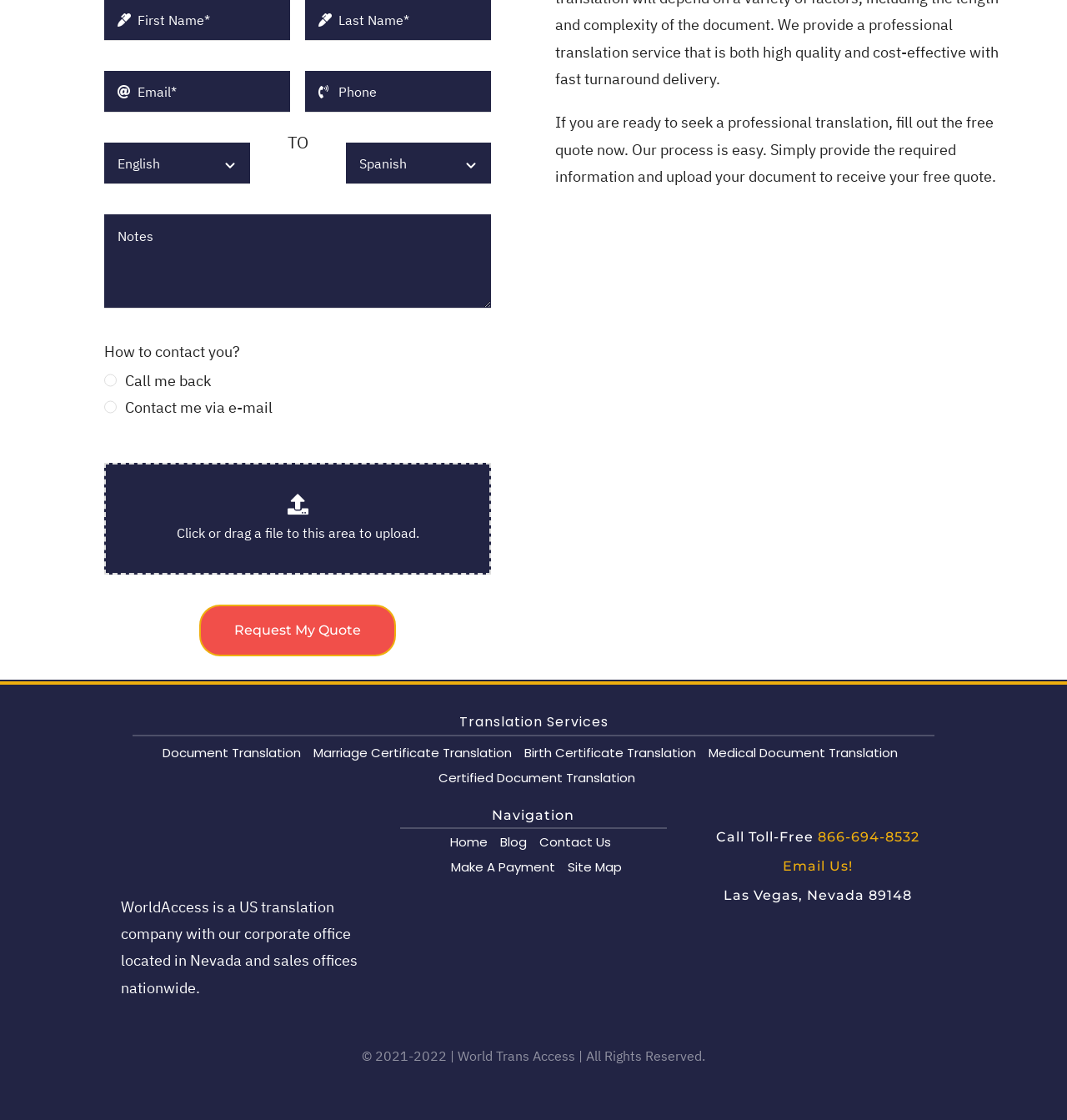Locate the bounding box coordinates of the area that needs to be clicked to fulfill the following instruction: "Upload a file". The coordinates should be in the format of four float numbers between 0 and 1, namely [left, top, right, bottom].

[0.098, 0.413, 0.46, 0.513]